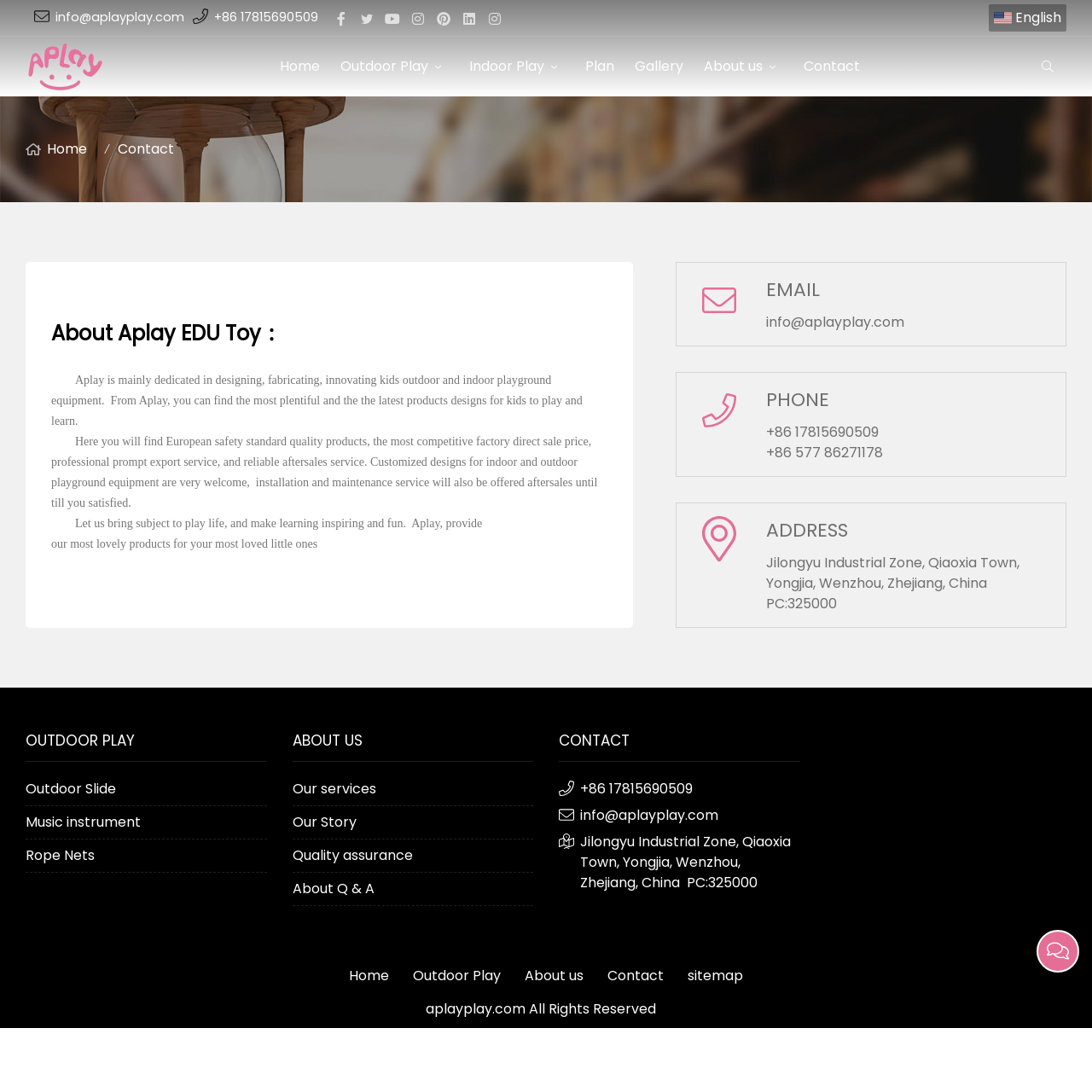What types of products does the company offer?
Please answer the question with a single word or phrase, referencing the image.

Outdoor and indoor playground equipment